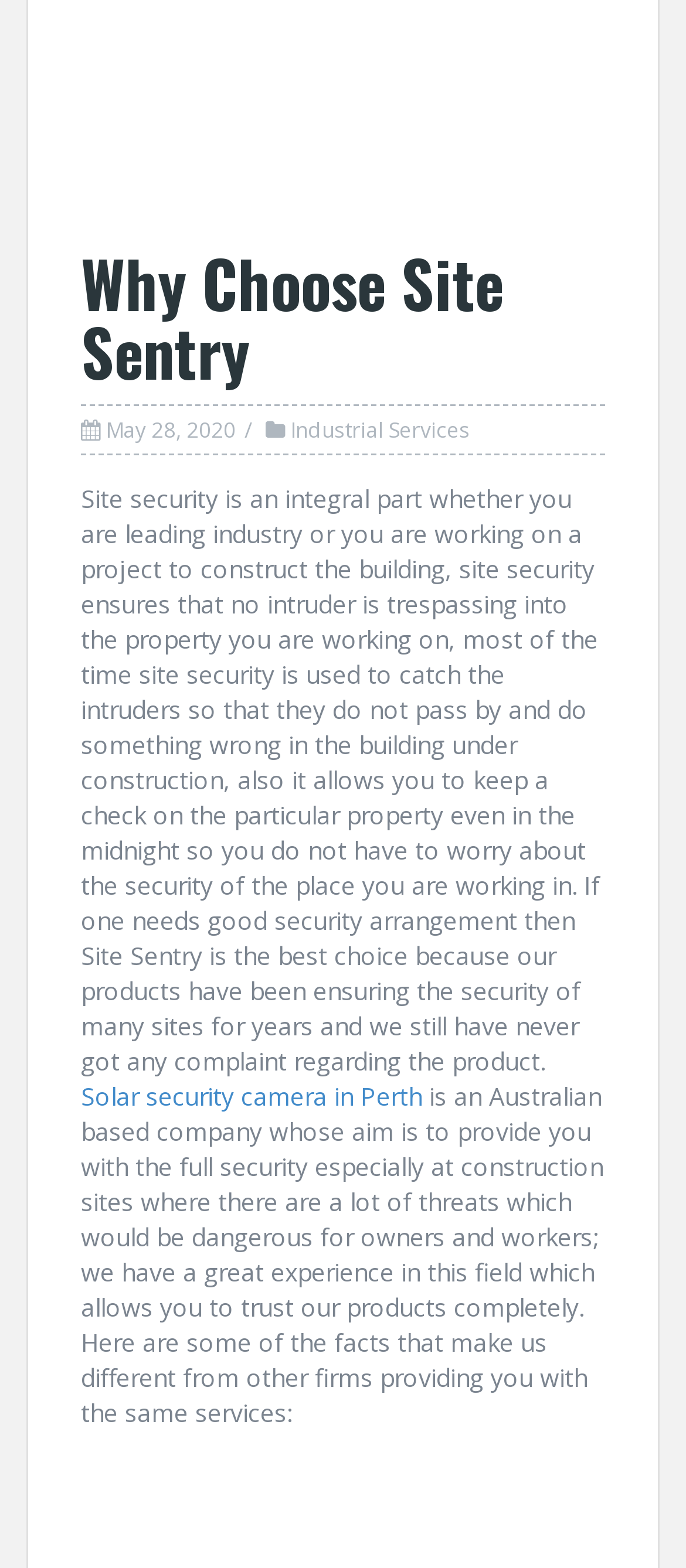Answer this question in one word or a short phrase: What is mentioned as a product of Site Sentry?

Solar security camera